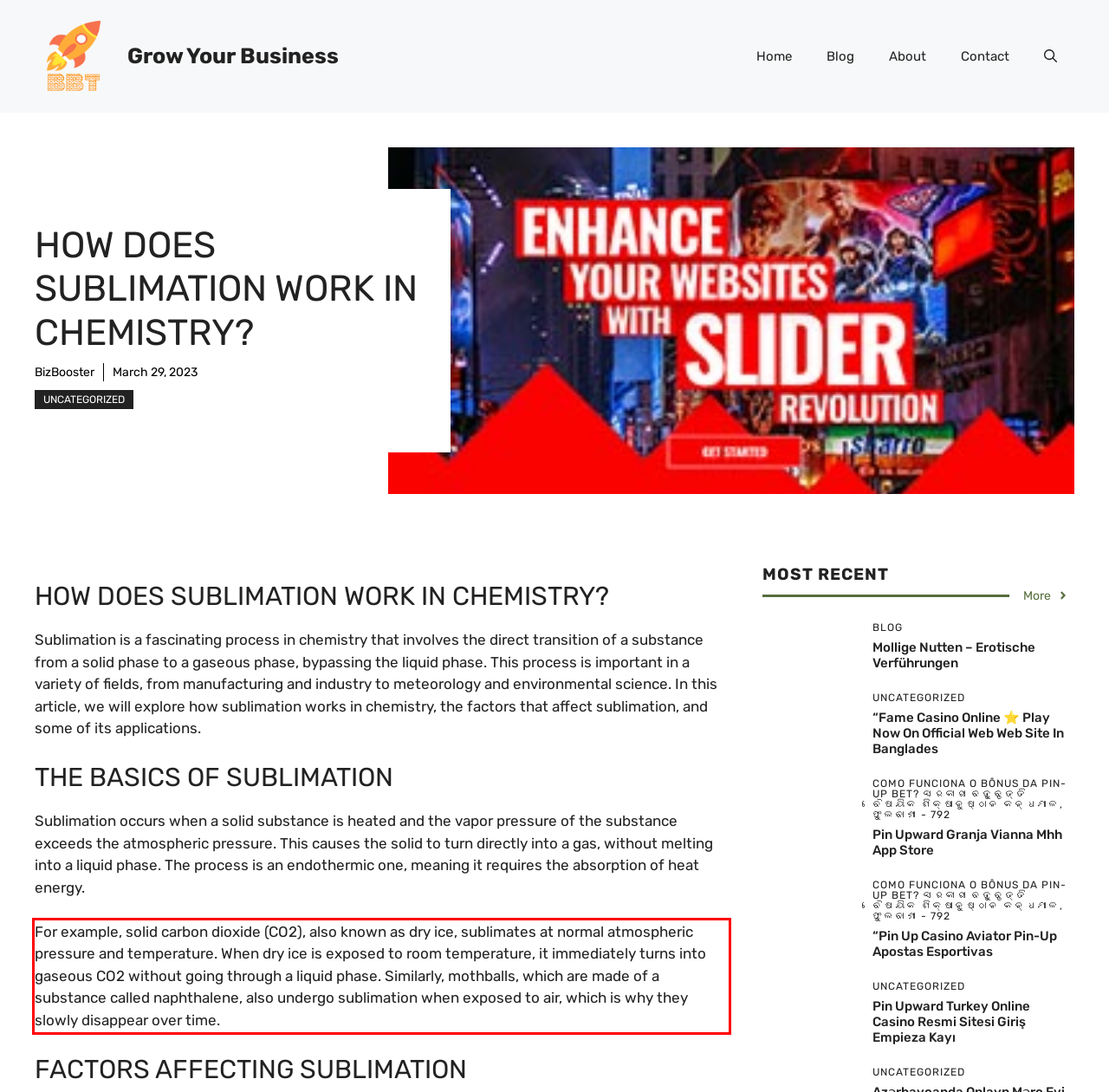With the given screenshot of a webpage, locate the red rectangle bounding box and extract the text content using OCR.

For example, solid carbon dioxide (CO2), also known as dry ice, sublimates at normal atmospheric pressure and temperature. When dry ice is exposed to room temperature, it immediately turns into gaseous CO2 without going through a liquid phase. Similarly, mothballs, which are made of a substance called naphthalene, also undergo sublimation when exposed to air, which is why they slowly disappear over time.